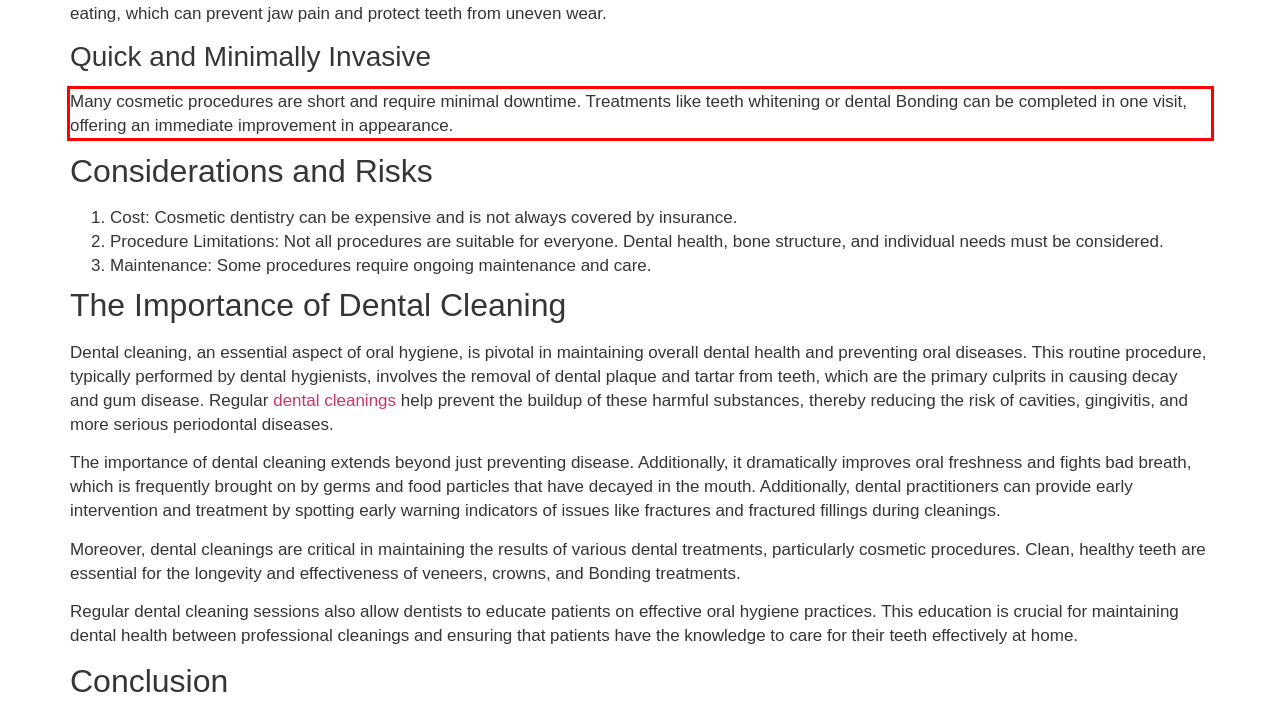Using the provided screenshot of a webpage, recognize the text inside the red rectangle bounding box by performing OCR.

Many cosmetic procedures are short and require minimal downtime. Treatments like teeth whitening or dental Bonding can be completed in one visit, offering an immediate improvement in appearance.